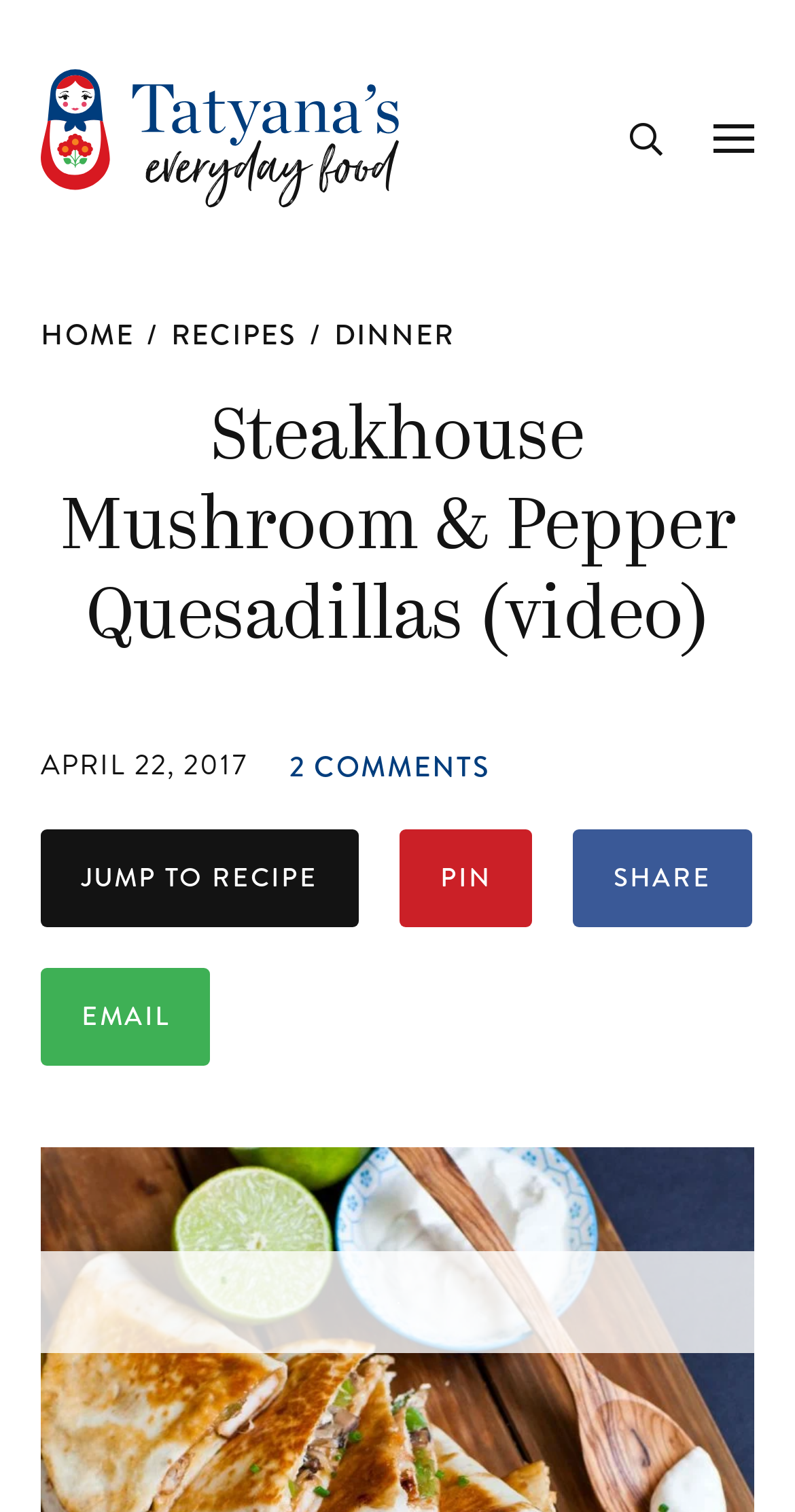Please specify the bounding box coordinates in the format (top-left x, top-left y, bottom-right x, bottom-right y), with values ranging from 0 to 1. Identify the bounding box for the UI component described as follows: alt="Tatyana's Everyday Food"

[0.051, 0.046, 0.503, 0.137]